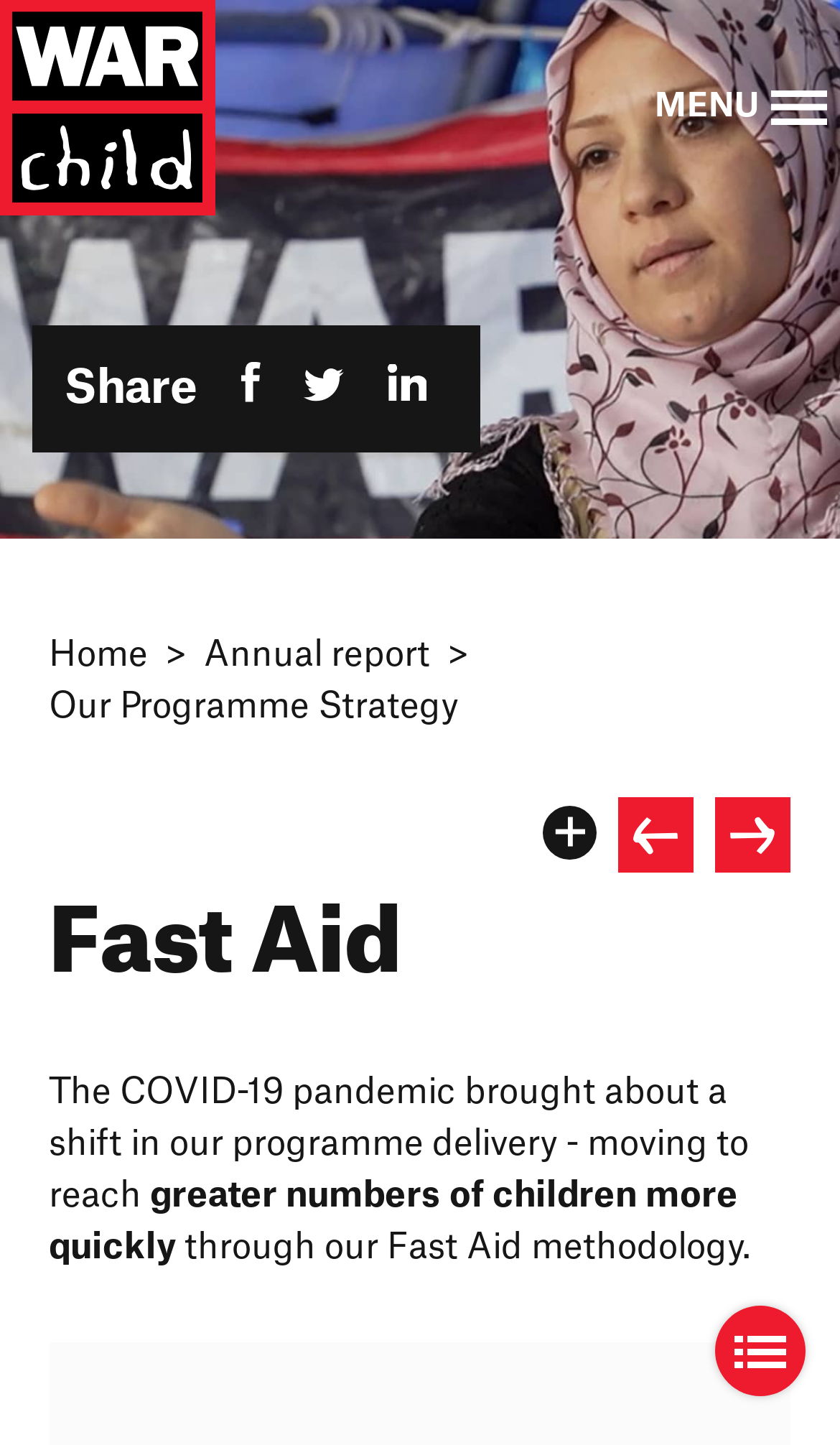Please find the bounding box for the UI component described as follows: "Home".

[0.058, 0.435, 0.223, 0.471]